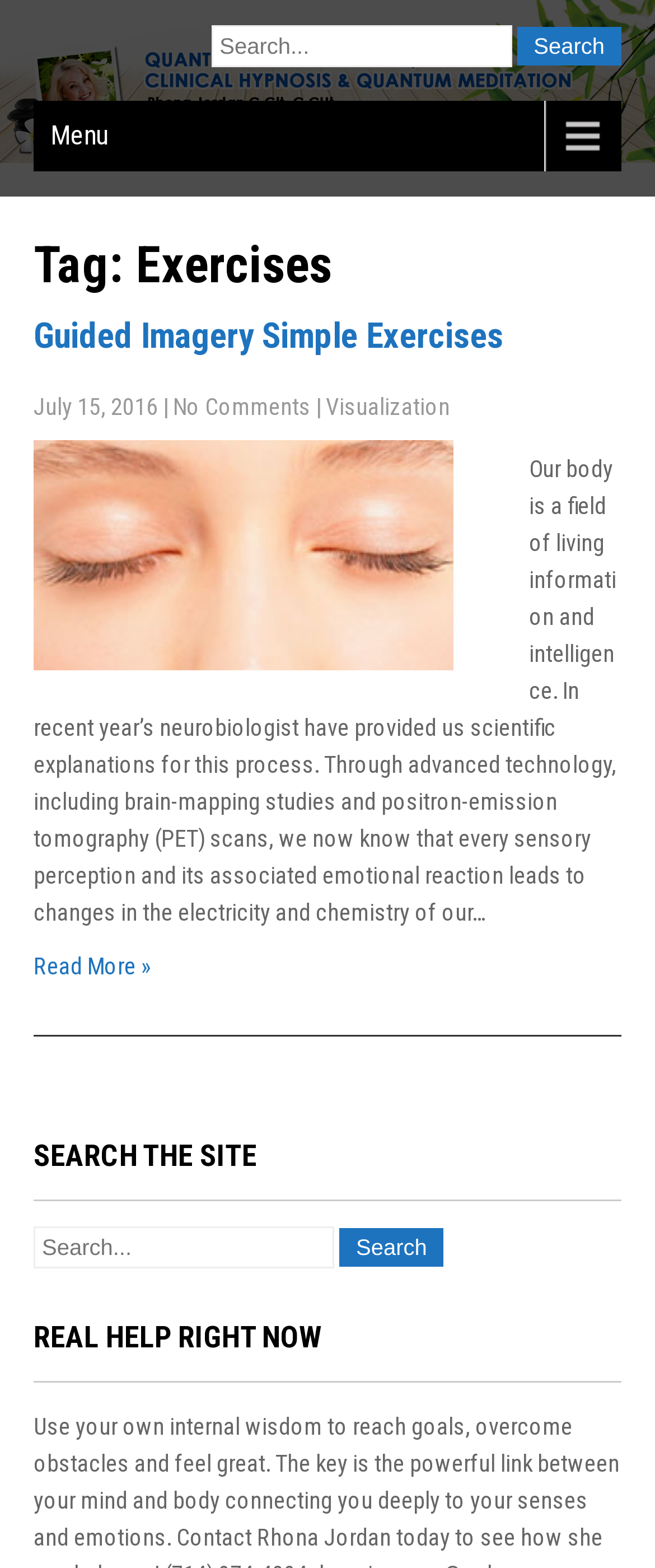Please find the bounding box coordinates of the clickable region needed to complete the following instruction: "Click the first icon". The bounding box coordinates must consist of four float numbers between 0 and 1, i.e., [left, top, right, bottom].

None